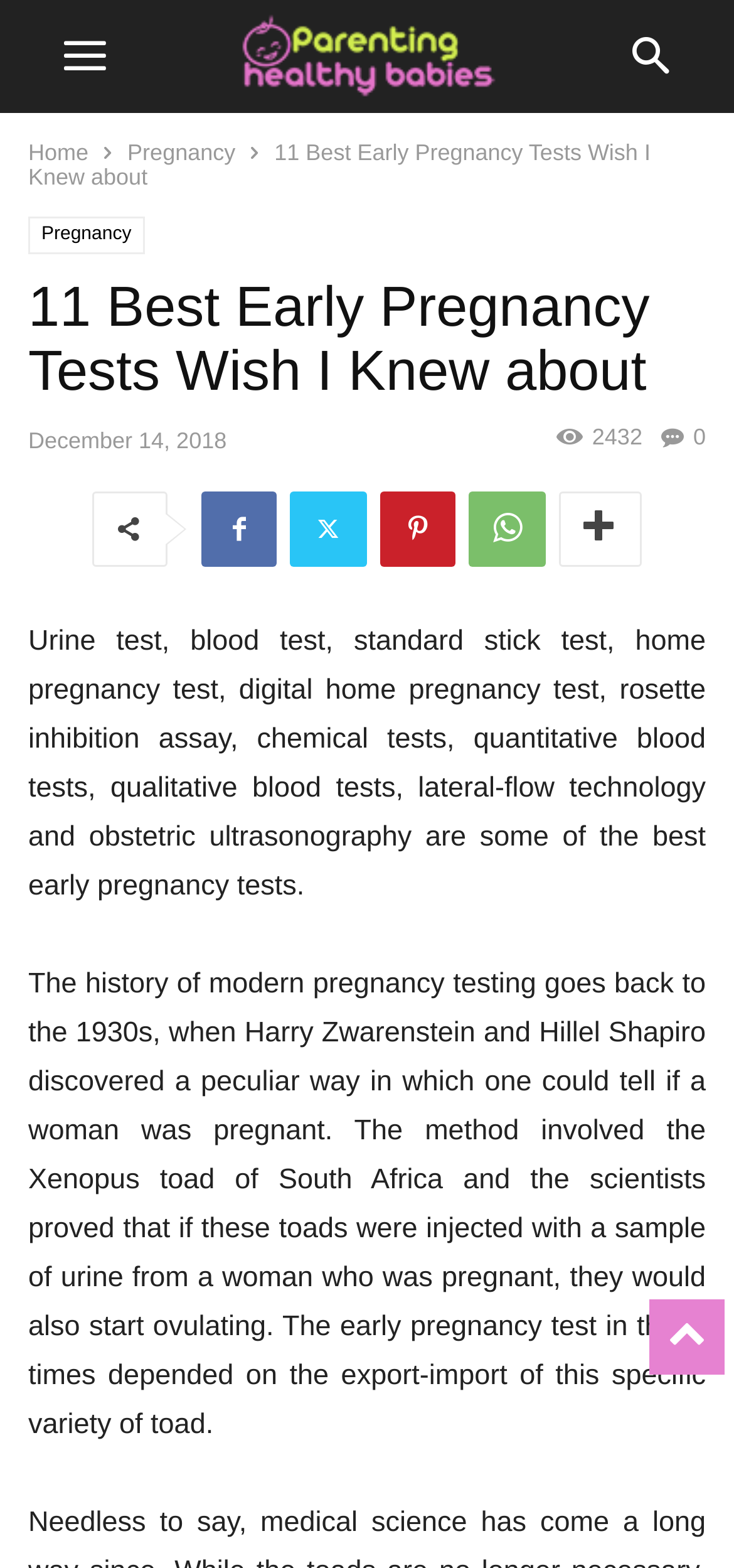Give a one-word or short-phrase answer to the following question: 
How many views does this webpage have?

2432